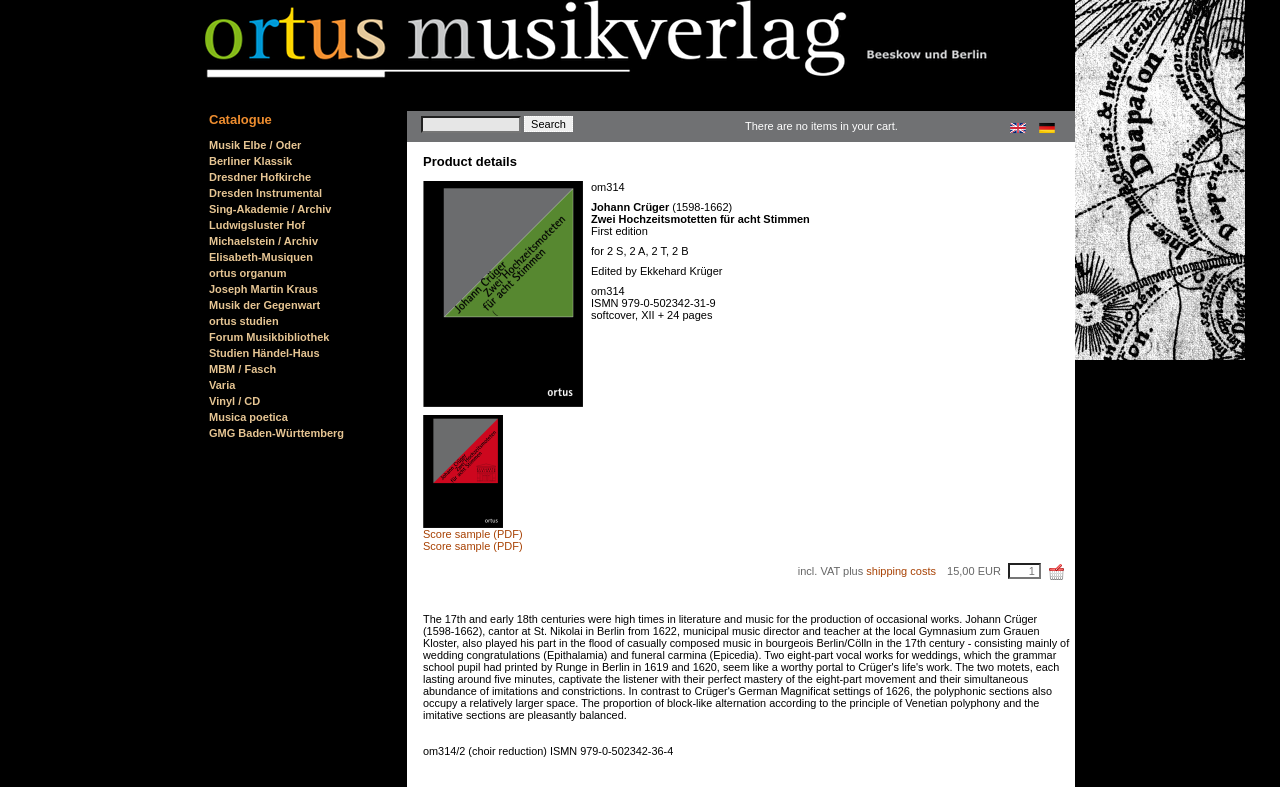Please provide the bounding box coordinates in the format (top-left x, top-left y, bottom-right x, bottom-right y). Remember, all values are floating point numbers between 0 and 1. What is the bounding box coordinate of the region described as: Contact Us

None